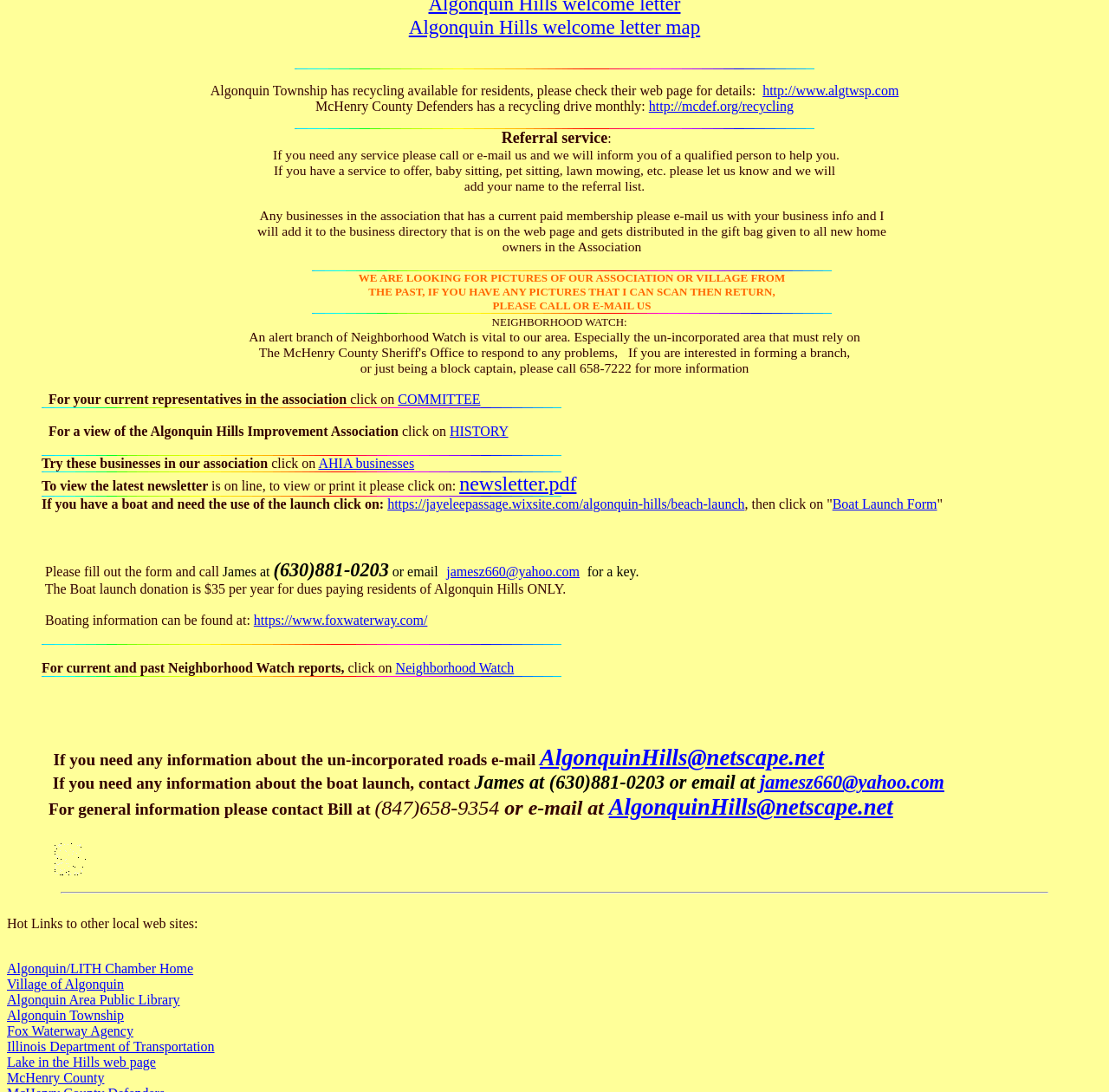Identify the bounding box coordinates of the clickable region to carry out the given instruction: "Visit the McHenry County Defenders website for recycling information".

[0.585, 0.091, 0.716, 0.104]